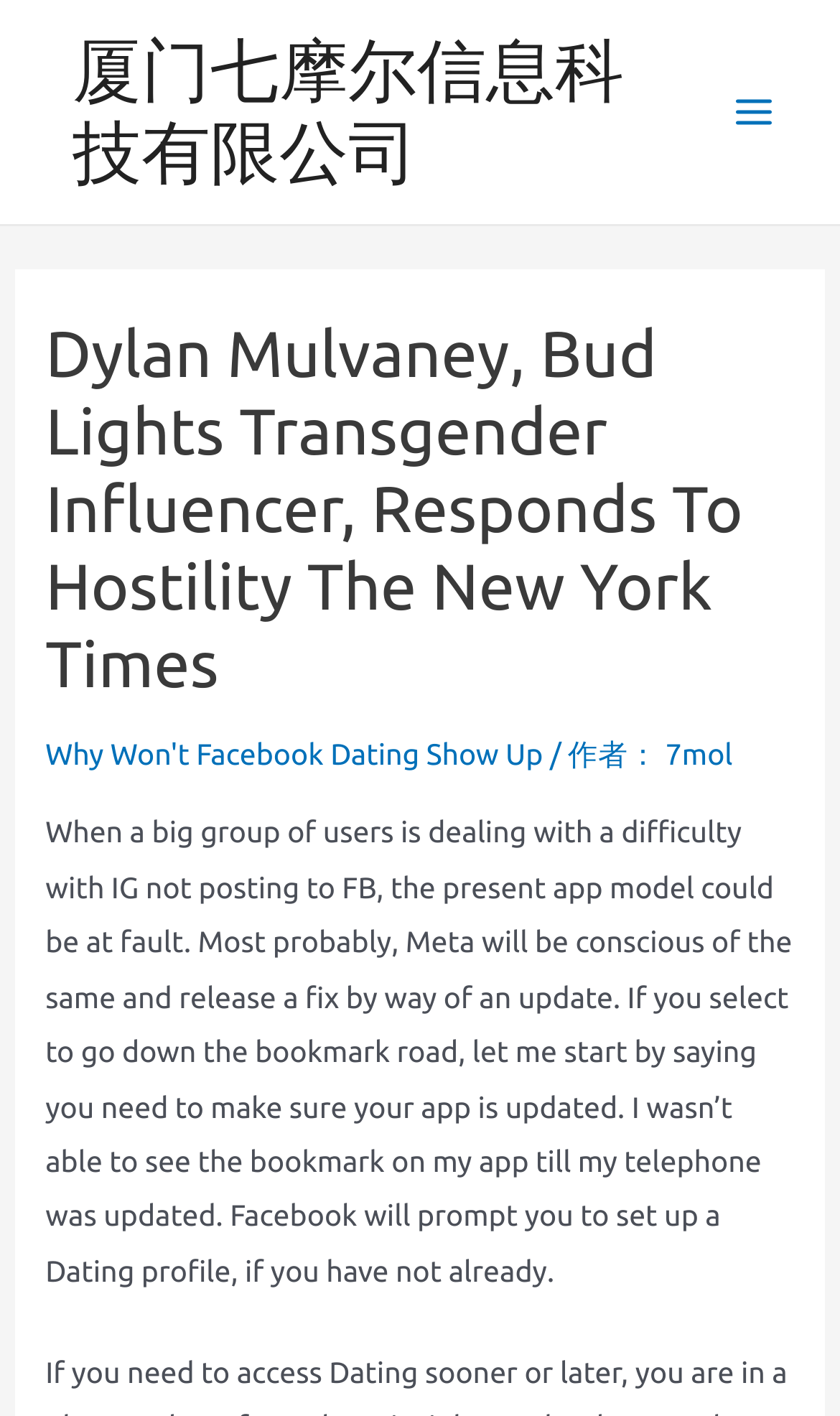Using the information in the image, could you please answer the following question in detail:
What is the issue with Instagram and Facebook?

I found the issue by reading the text 'When a big group of users is dealing with a difficulty with IG not posting to FB...', which suggests that the issue is that Instagram is not posting to Facebook.